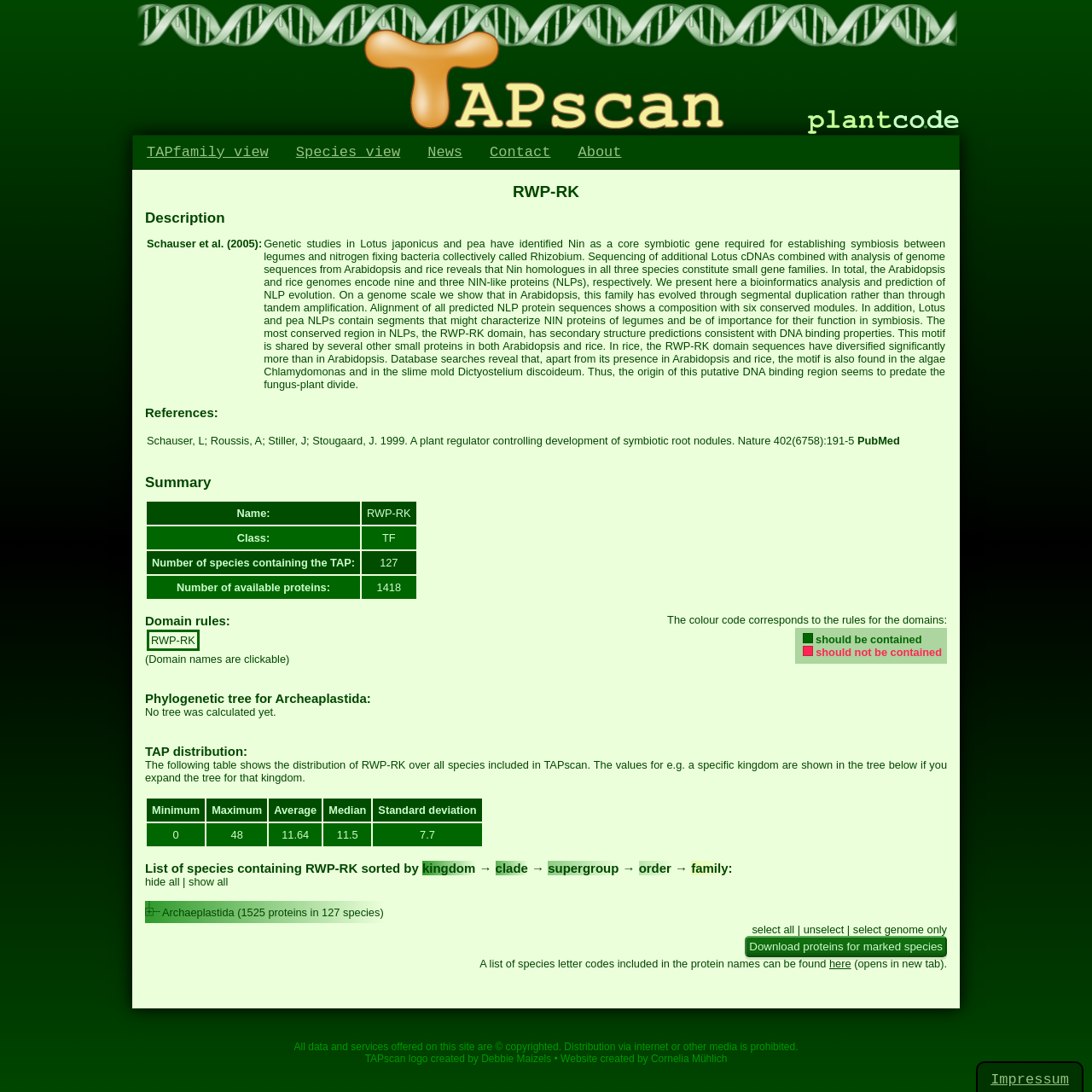What is the function of the button 'Download proteins for marked species'?
Please provide a single word or phrase in response based on the screenshot.

Download proteins